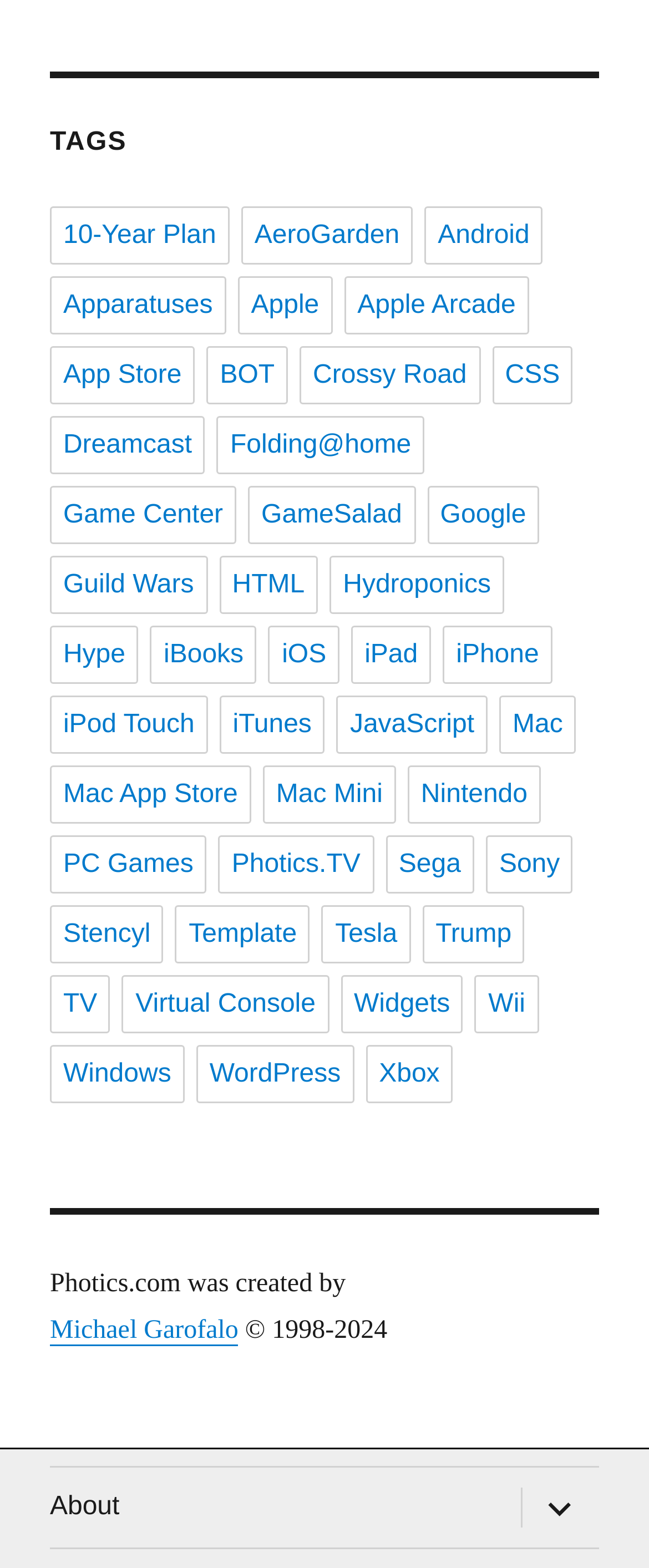Can you provide the bounding box coordinates for the element that should be clicked to implement the instruction: "Click on the '10-Year Plan' tag"?

[0.077, 0.131, 0.354, 0.168]